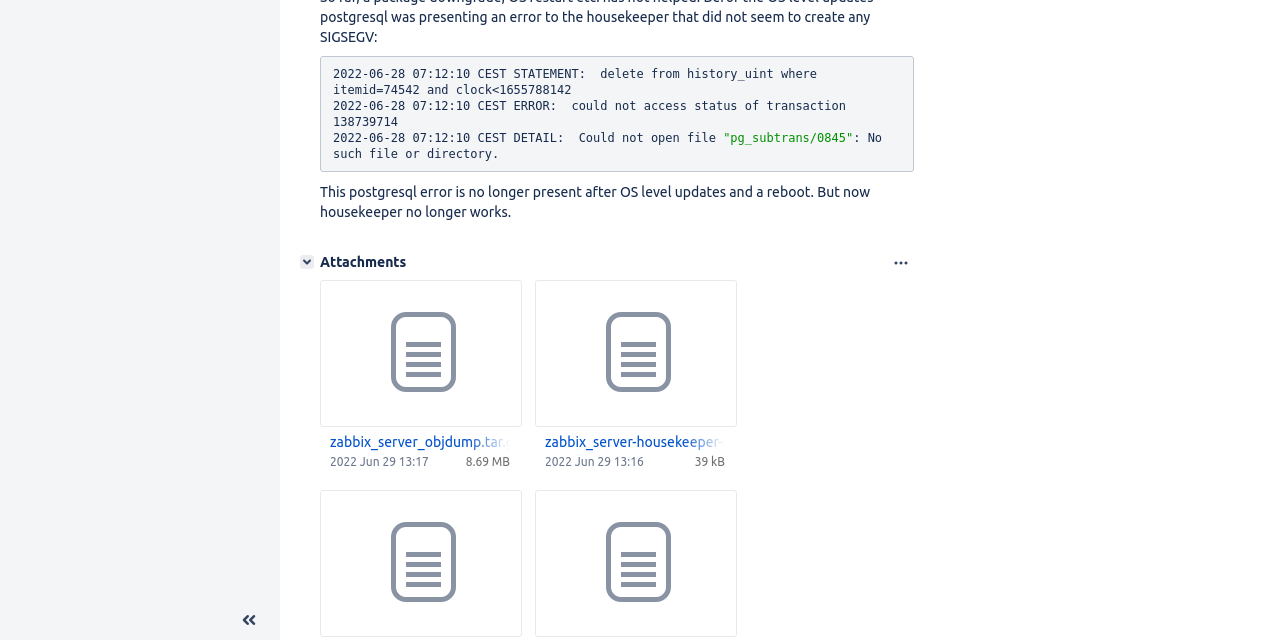Provide the bounding box coordinates of the HTML element described as: "Back". The bounding box coordinates should be four float numbers between 0 and 1, i.e., [left, top, right, bottom].

None